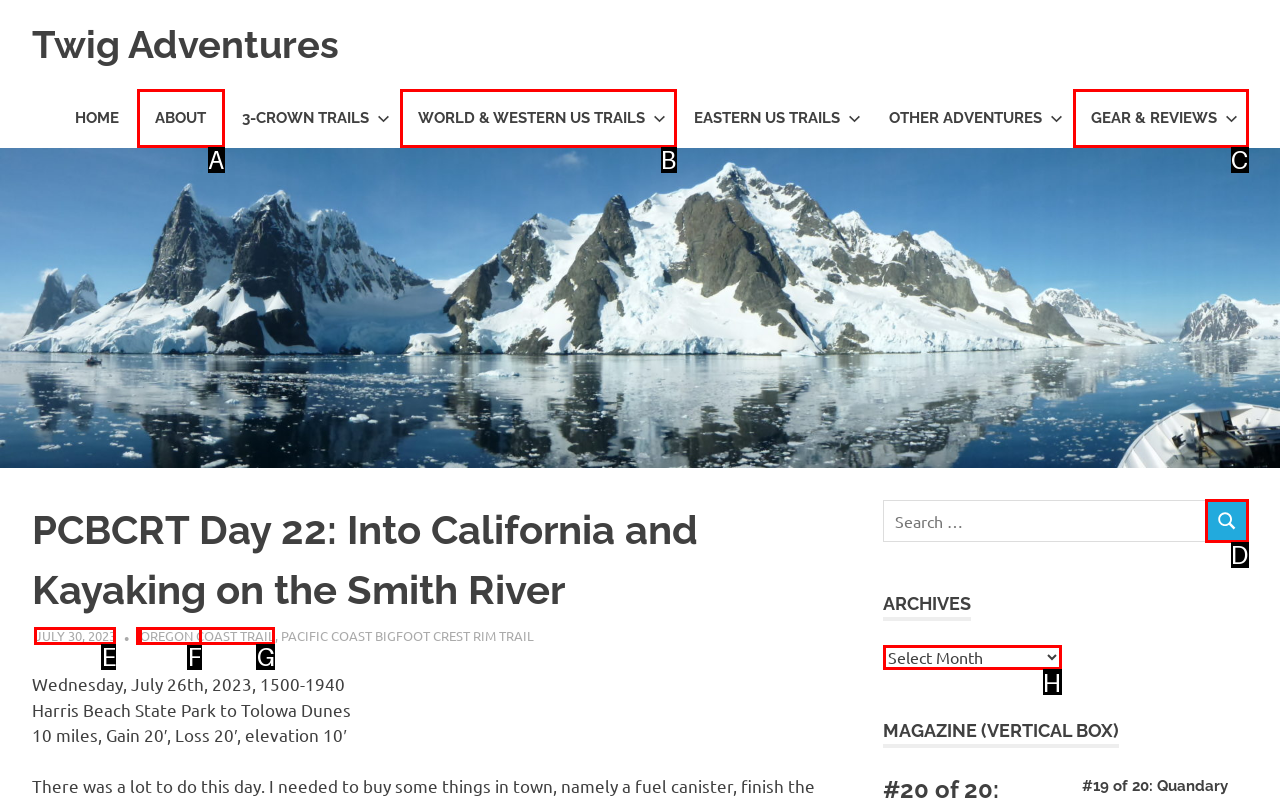Based on the given description: About, determine which HTML element is the best match. Respond with the letter of the chosen option.

A